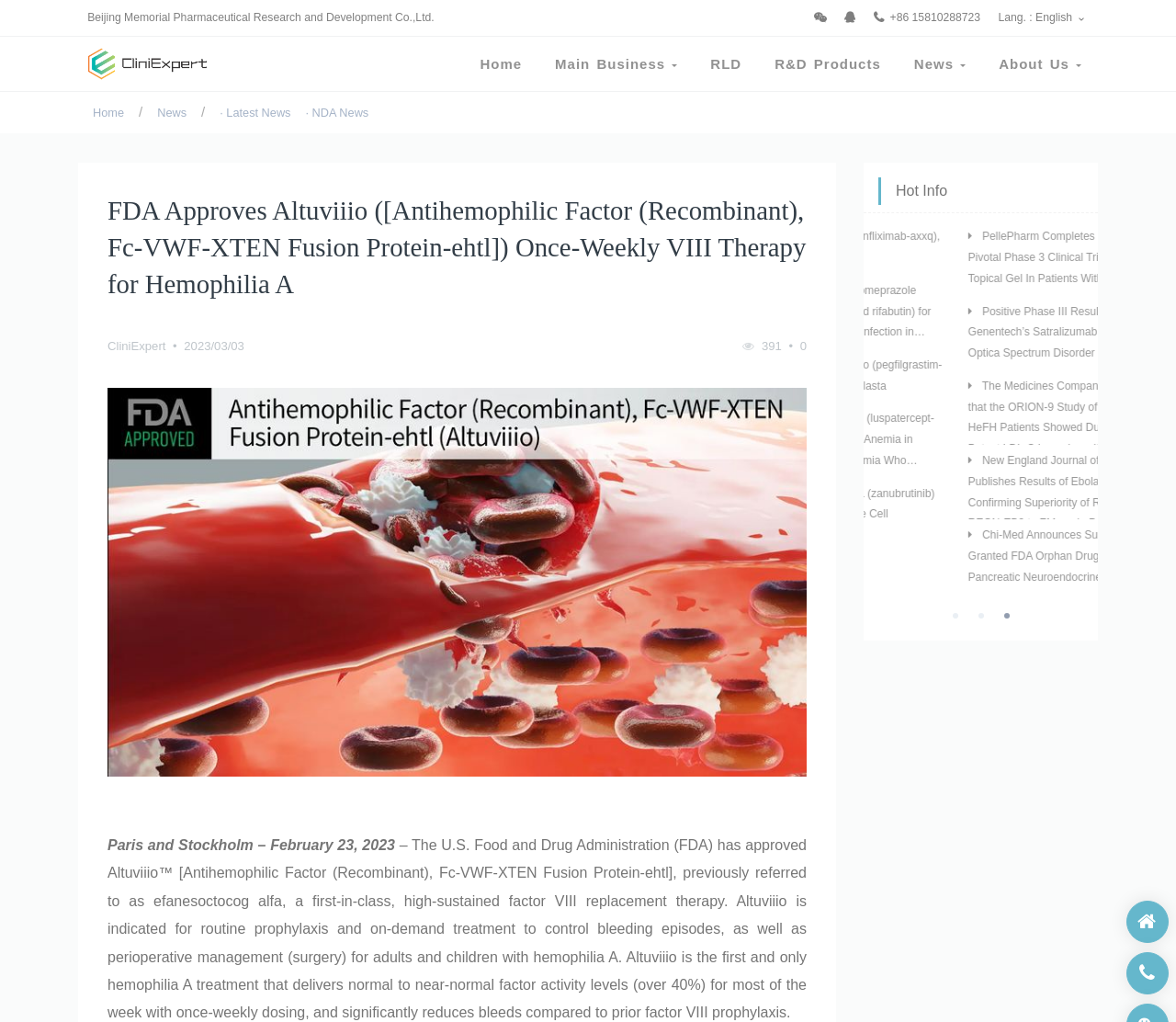Given the content of the image, can you provide a detailed answer to the question?
How many news items are displayed on the webpage?

I found the number of news items by looking at the tab panel element, which displays 5 news items with titles and brief descriptions.